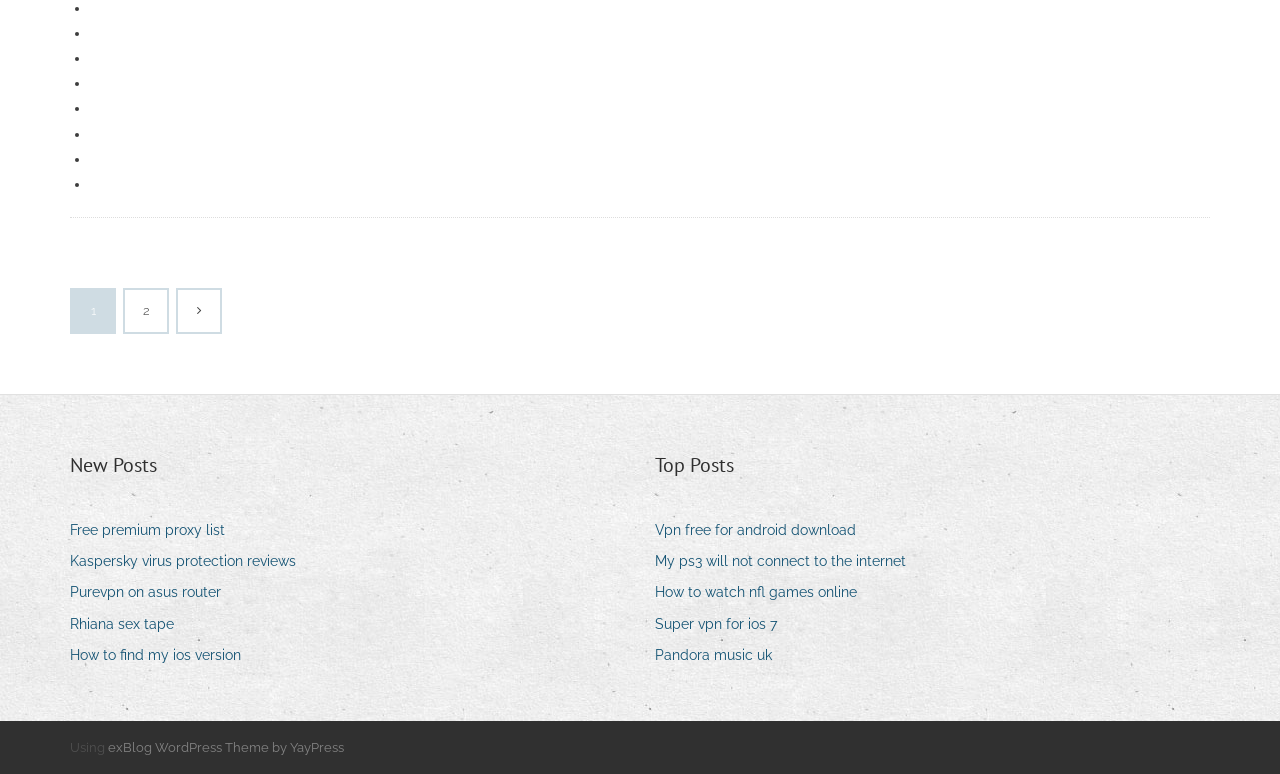How many columns are there in the layout table?
Relying on the image, give a concise answer in one word or a brief phrase.

1